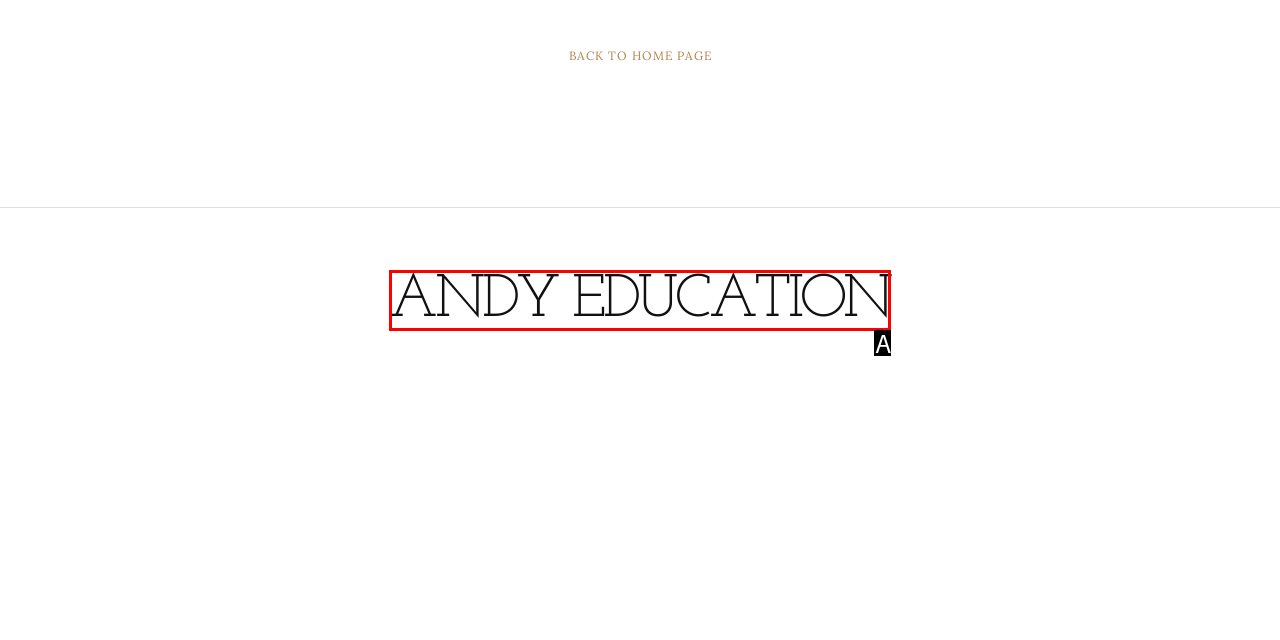Identify which option matches the following description: Andy Education
Answer by giving the letter of the correct option directly.

A